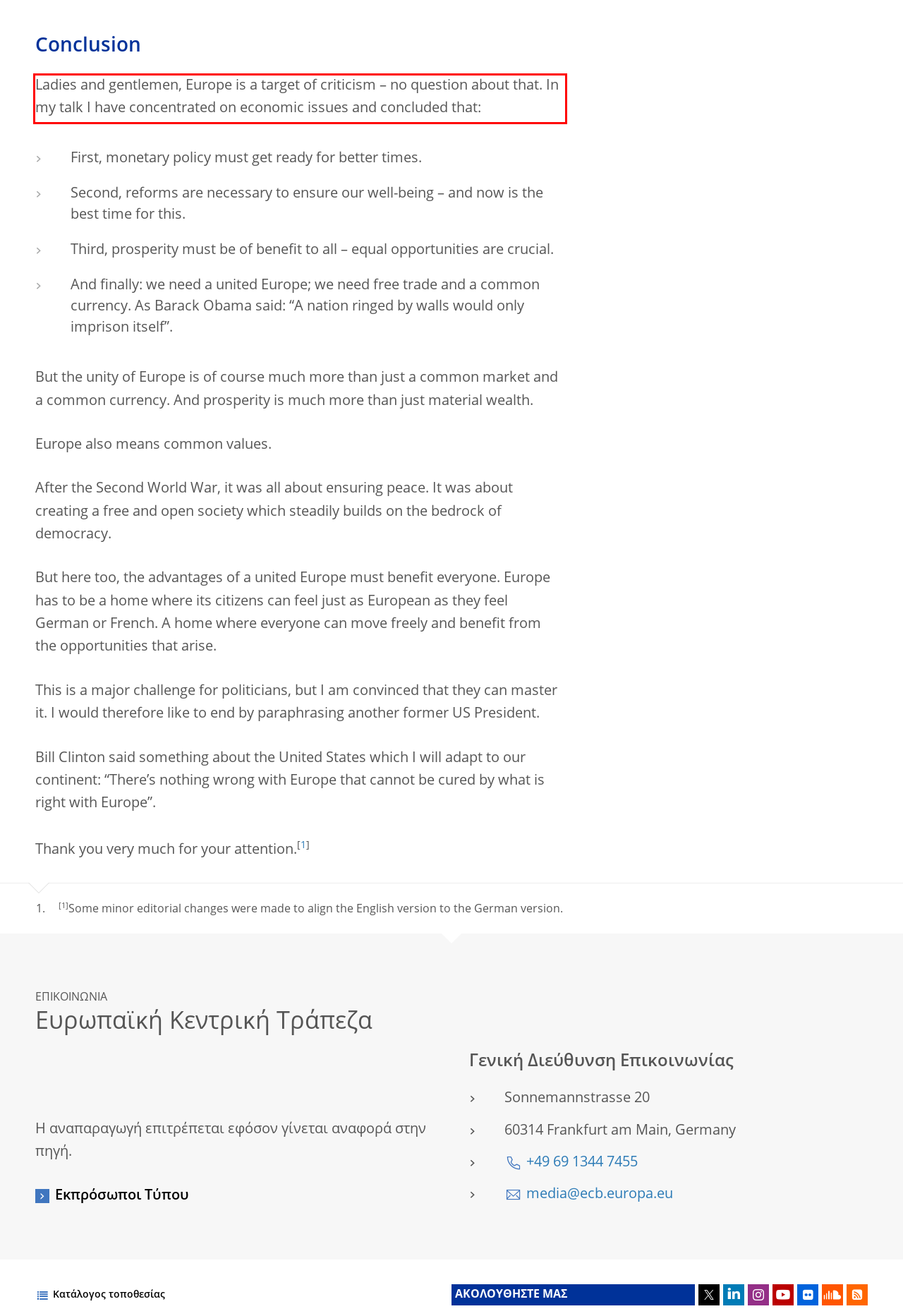You are provided with a screenshot of a webpage that includes a red bounding box. Extract and generate the text content found within the red bounding box.

Ladies and gentlemen, Europe is a target of criticism – no question about that. In my talk I have concentrated on economic issues and concluded that: